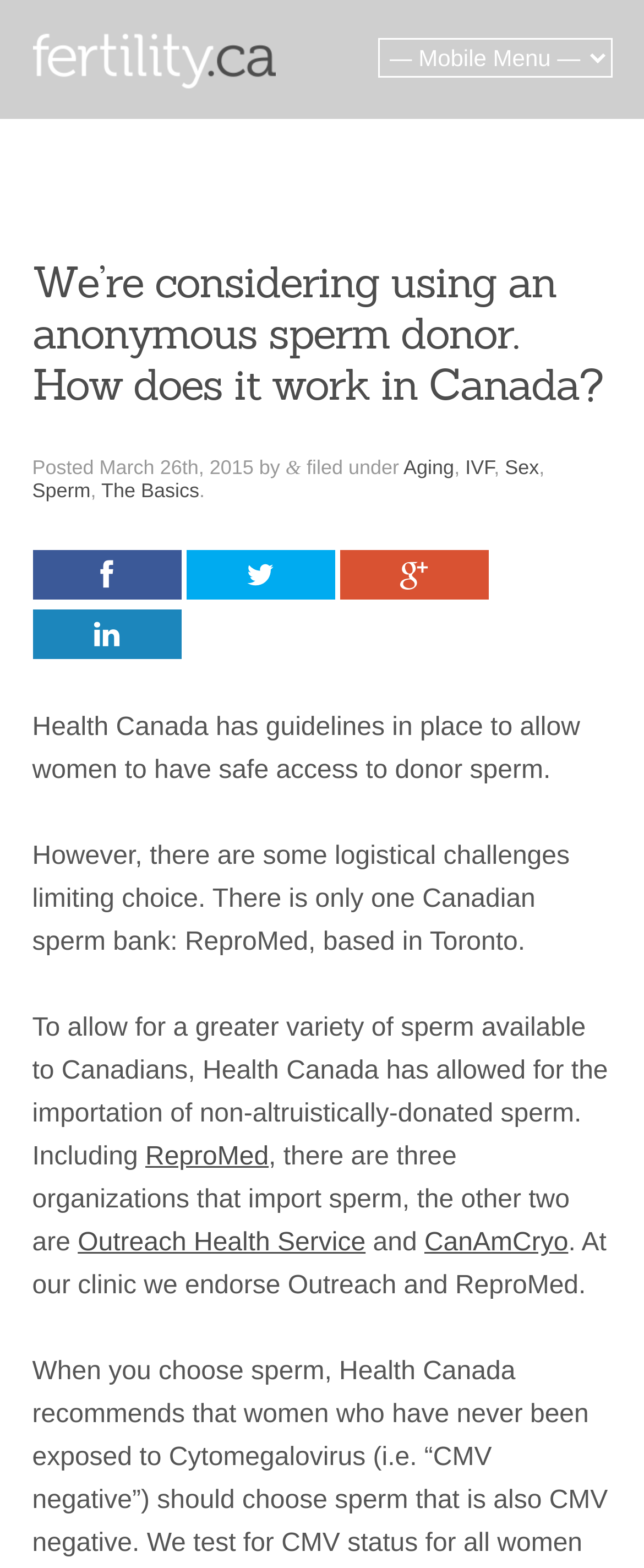Locate the UI element described by The Basics and provide its bounding box coordinates. Use the format (top-left x, top-left y, bottom-right x, bottom-right y) with all values as floating point numbers between 0 and 1.

[0.157, 0.305, 0.309, 0.32]